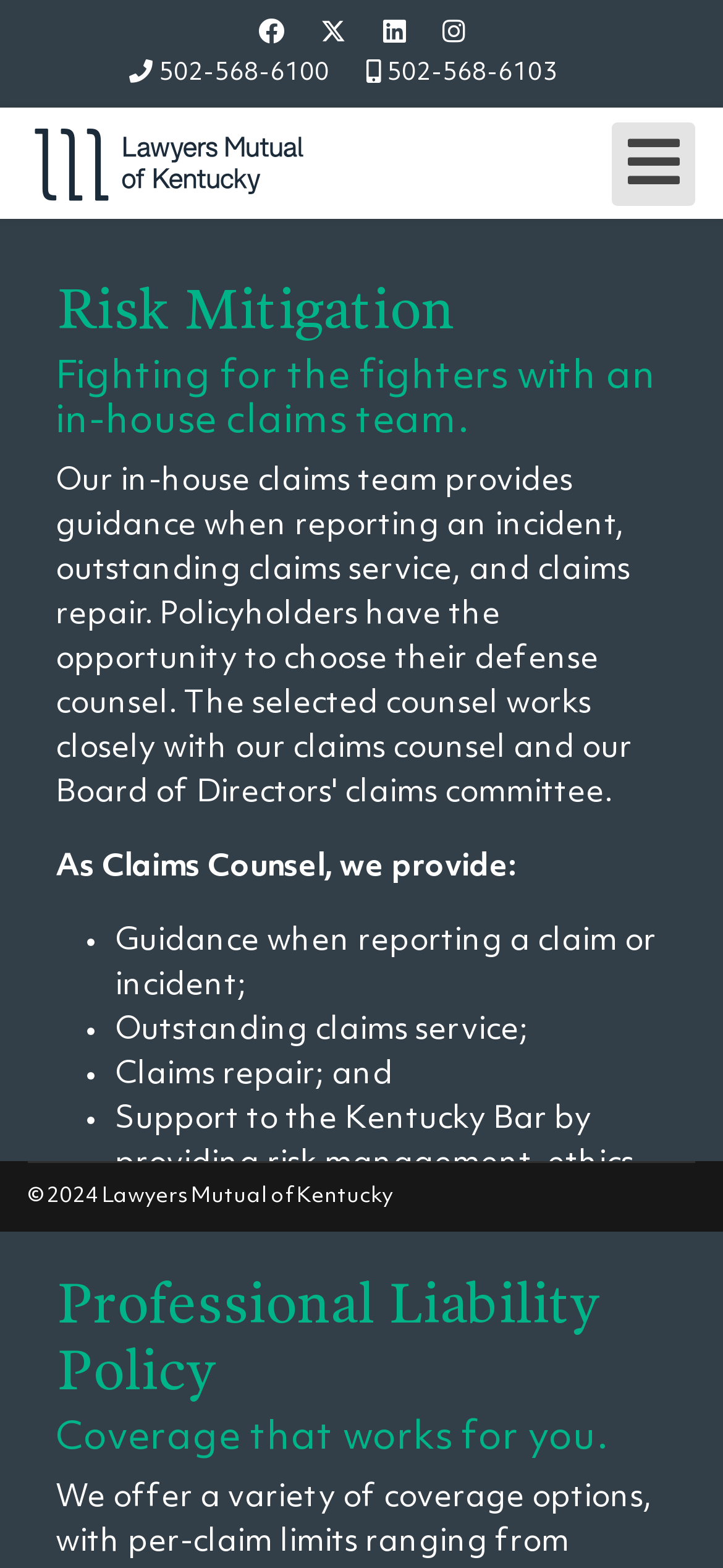Locate the bounding box coordinates of the item that should be clicked to fulfill the instruction: "Call 502-568-6100".

[0.219, 0.039, 0.455, 0.054]